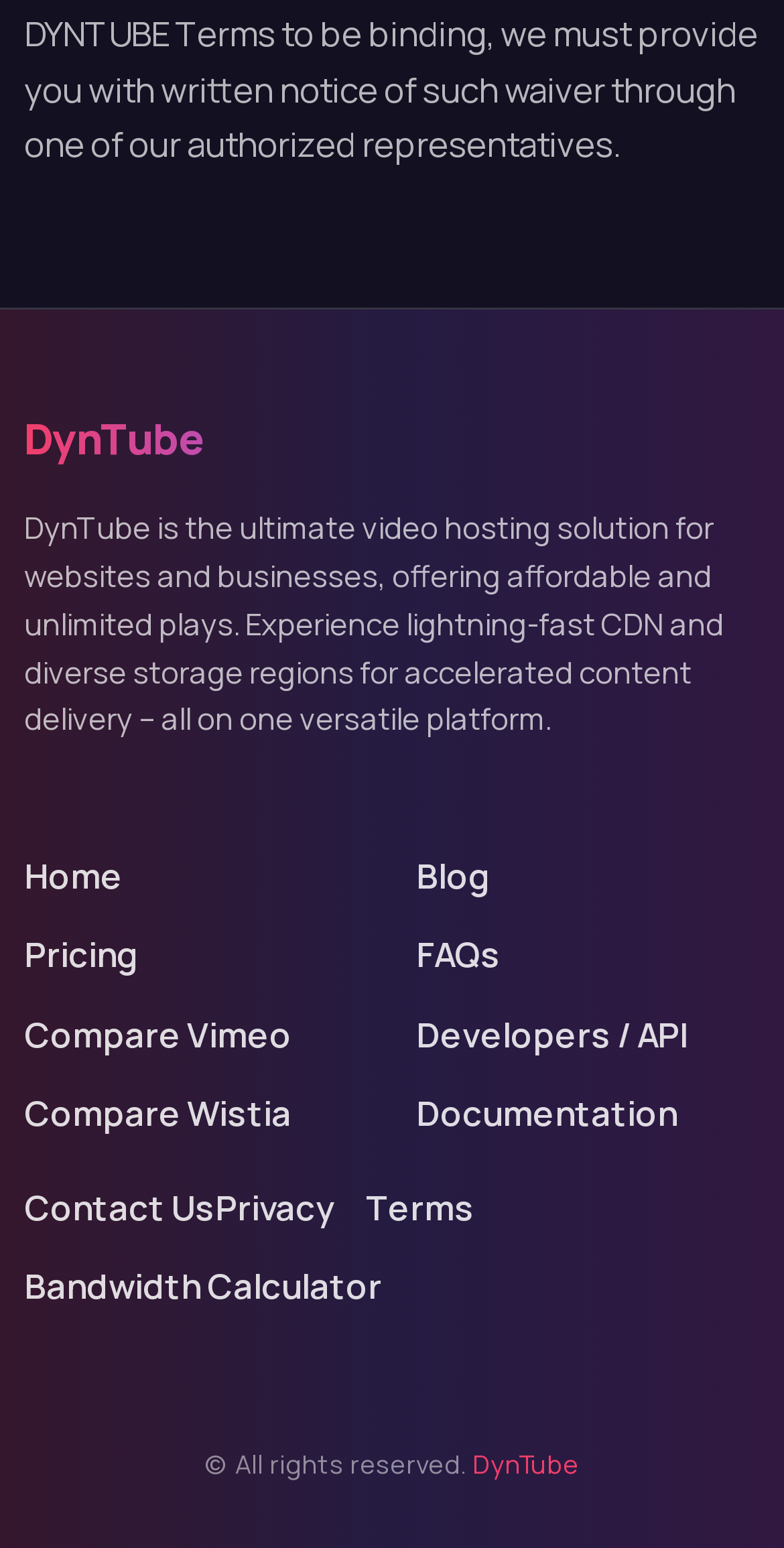Answer this question in one word or a short phrase: What is the copyright information of the website?

All rights reserved